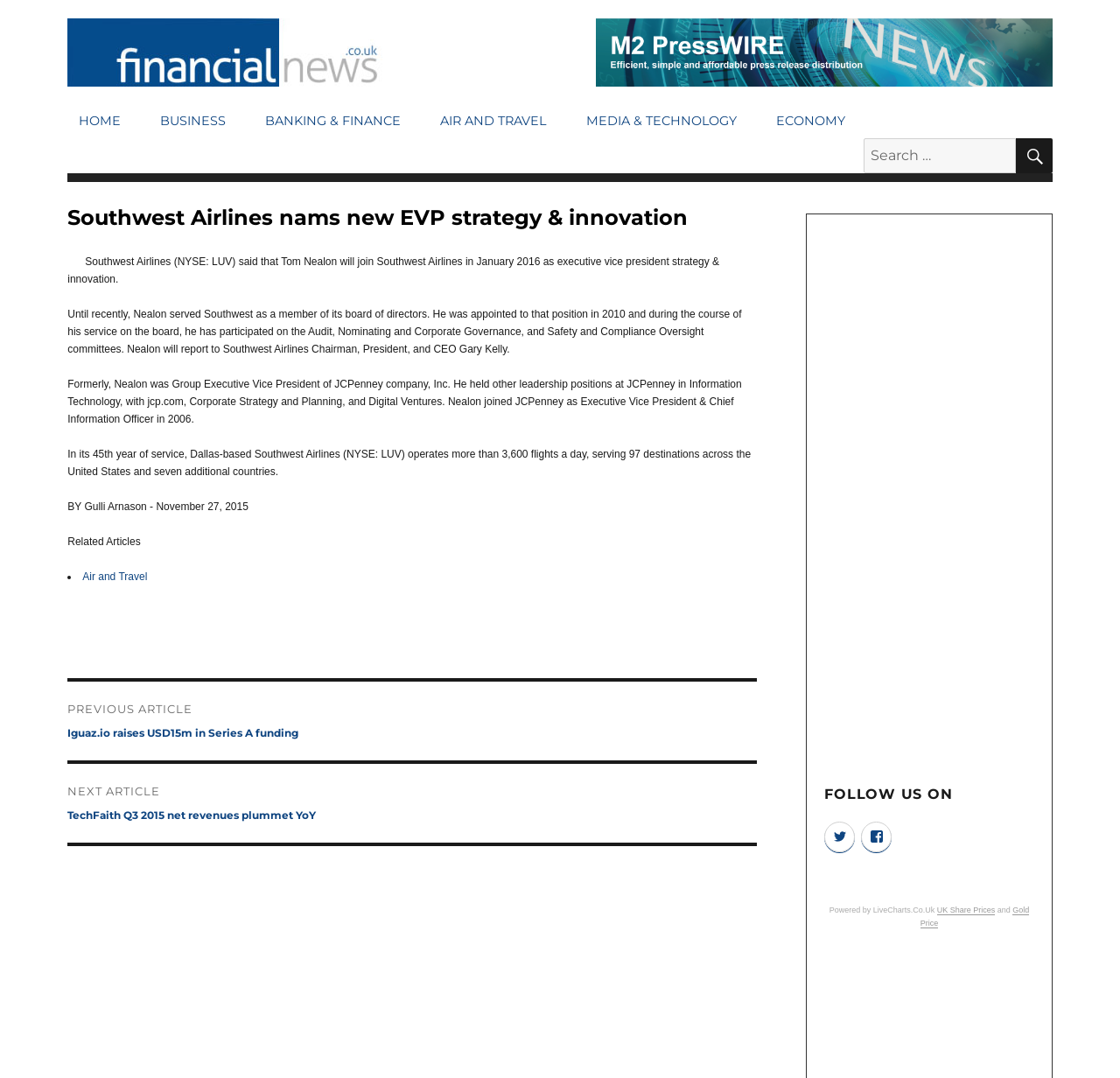Identify the bounding box coordinates for the element you need to click to achieve the following task: "Go to HOME page". The coordinates must be four float values ranging from 0 to 1, formatted as [left, top, right, bottom].

[0.06, 0.097, 0.118, 0.128]